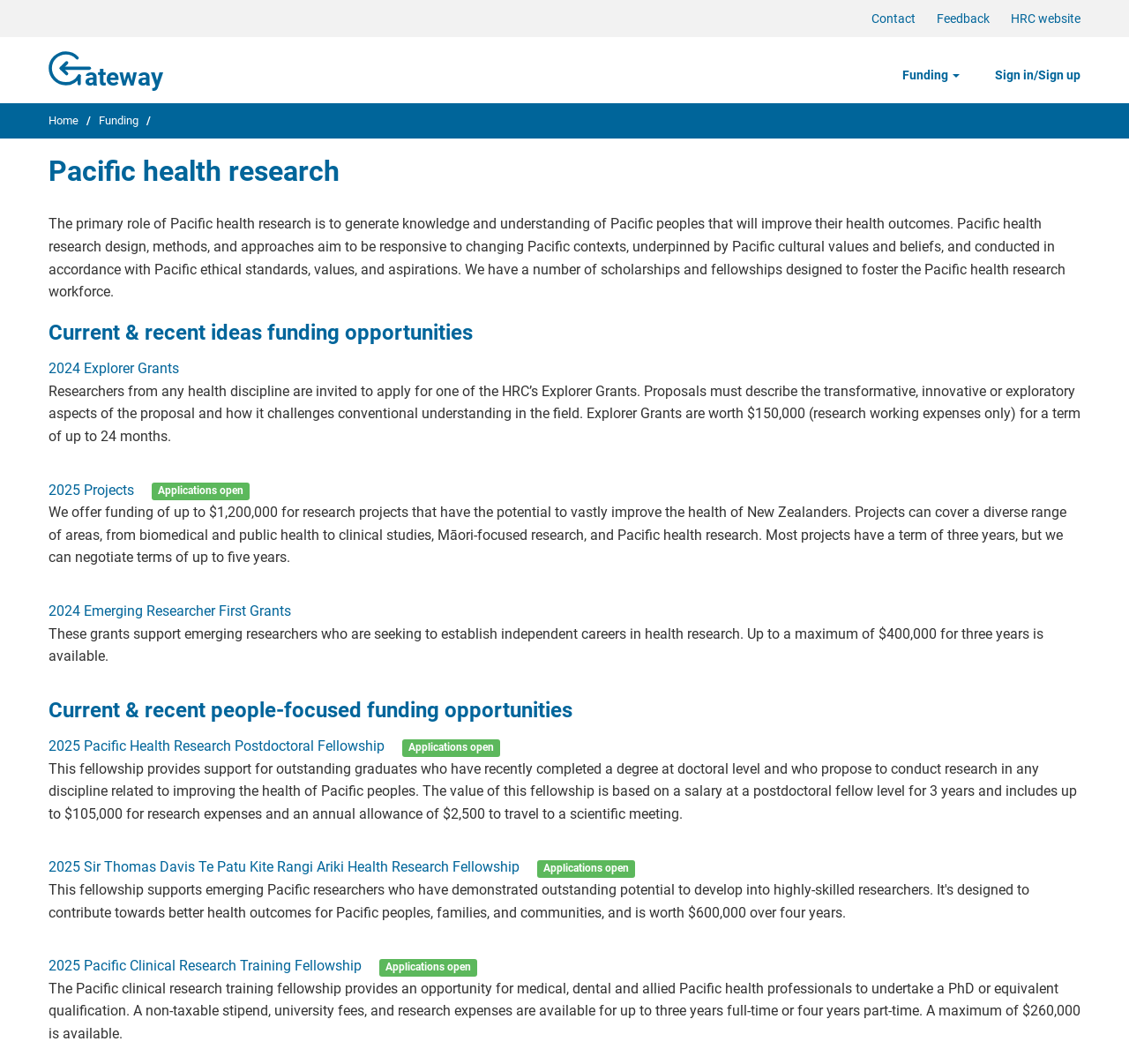Analyze and describe the webpage in a detailed narrative.

The webpage is about the HRC Gateway, specifically focusing on funding opportunities for Pacific health research. At the top right corner, there are three links: "Contact", "Feedback", and "HRC website". On the top left, there is an HRC Gateway icon with a link to the homepage. Below the icon, there is a button labeled "Funding" with a dropdown menu, and a link to "Sign in/Sign up".

The main content of the page is divided into two sections. The first section is headed "Pacific health research" and provides a brief overview of the importance of Pacific health research, its design, methods, and approaches. Below this heading, there is a paragraph of text explaining the role of Pacific health research in improving health outcomes for Pacific peoples.

The second section is headed "Current & recent ideas funding opportunities" and lists several funding opportunities, including the 2024 Explorer Grants, 2025 Projects, 2024 Emerging Researcher First Grants, and more. Each funding opportunity has a link to learn more, accompanied by a brief description of the grant, its value, and its purpose. Some of these opportunities have additional information, such as "Applications open", indicating that the application process is currently available.

The page also has a second subsection headed "Current & recent people-focused funding opportunities", which lists funding opportunities focused on supporting individuals, such as postdoctoral fellowships and research training fellowships. Again, each opportunity has a link to learn more, accompanied by a brief description of the fellowship, its value, and its purpose.